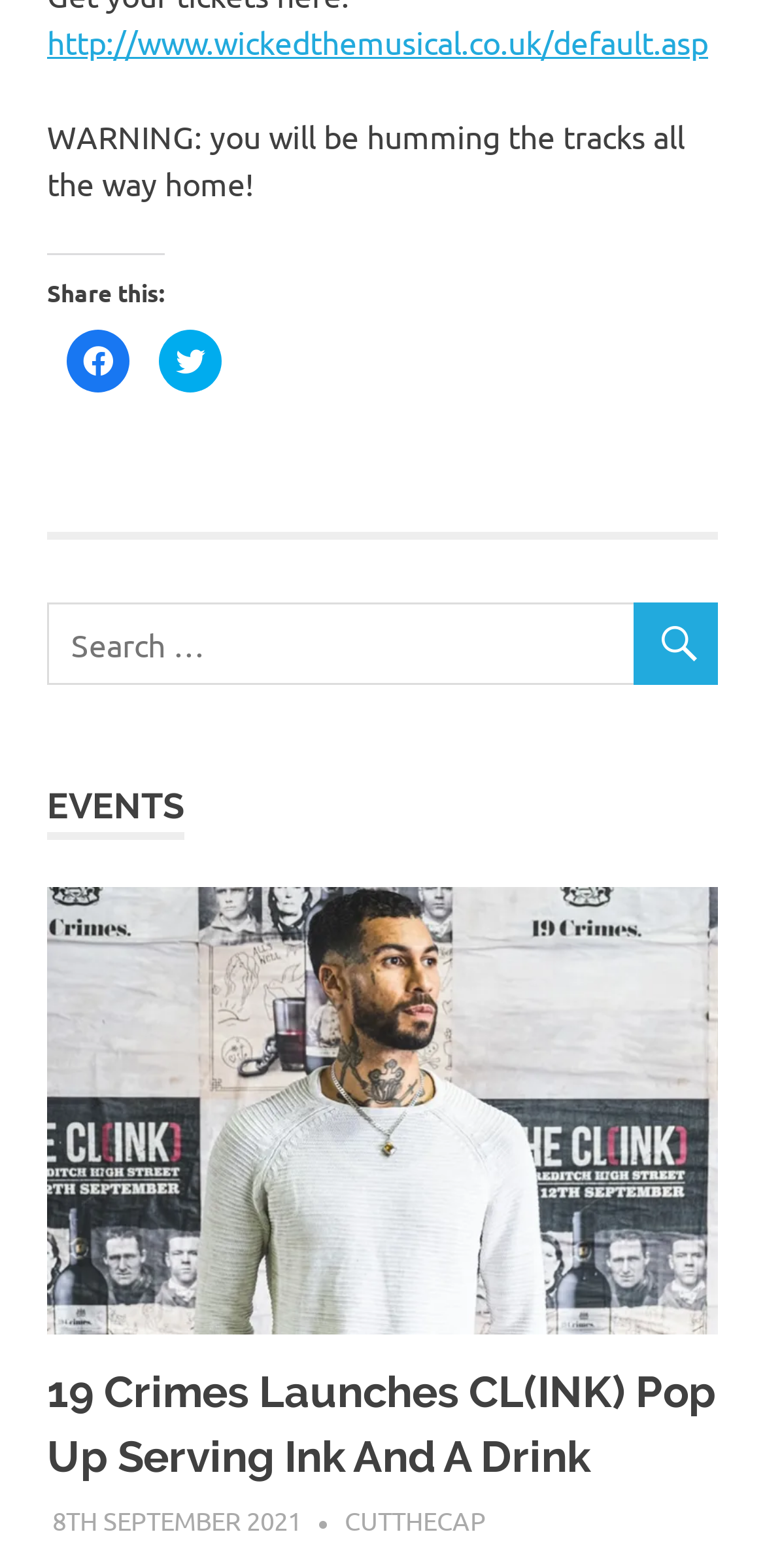Please provide a comprehensive answer to the question below using the information from the image: What is the name of the musical or show?

The name of the musical or show is 'Wicked', which is mentioned as a link on the webpage, and it is likely the main topic of the webpage.